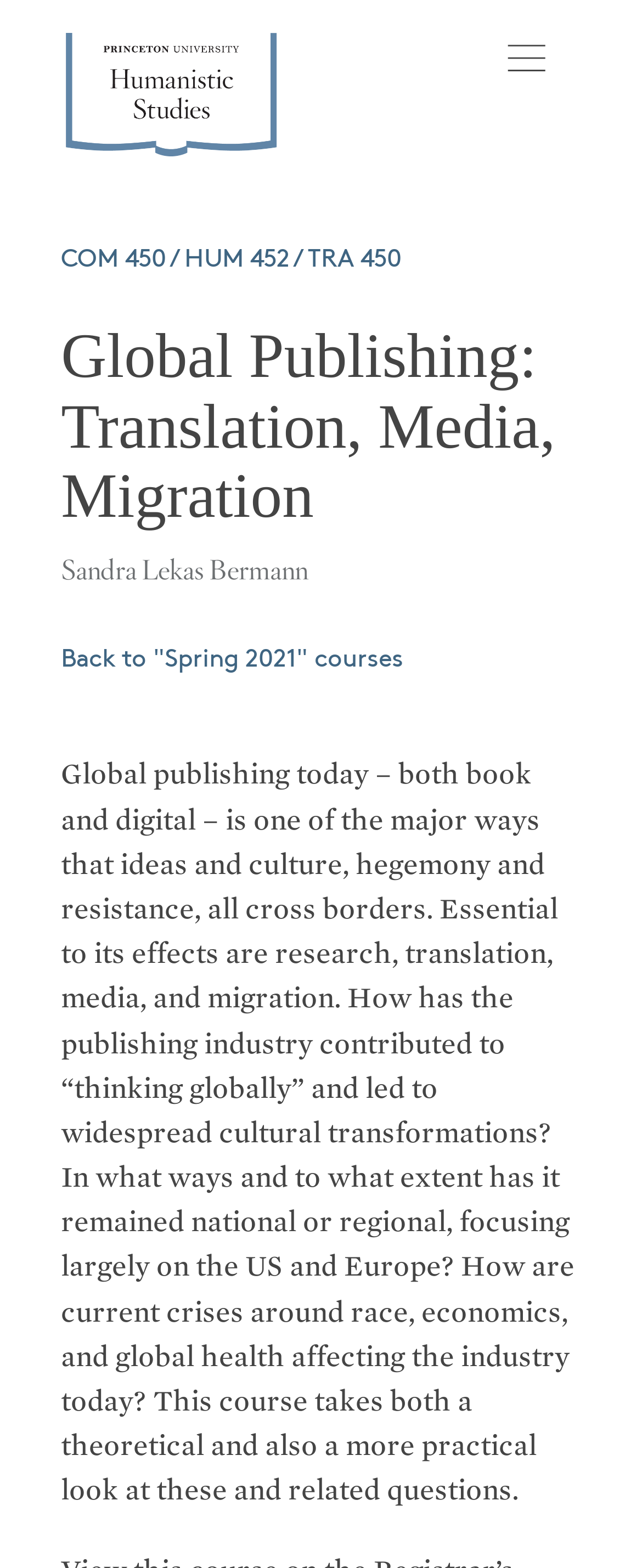Reply to the question with a brief word or phrase: What is the name of the course?

COM 450 / HUM 452 / TRA 450